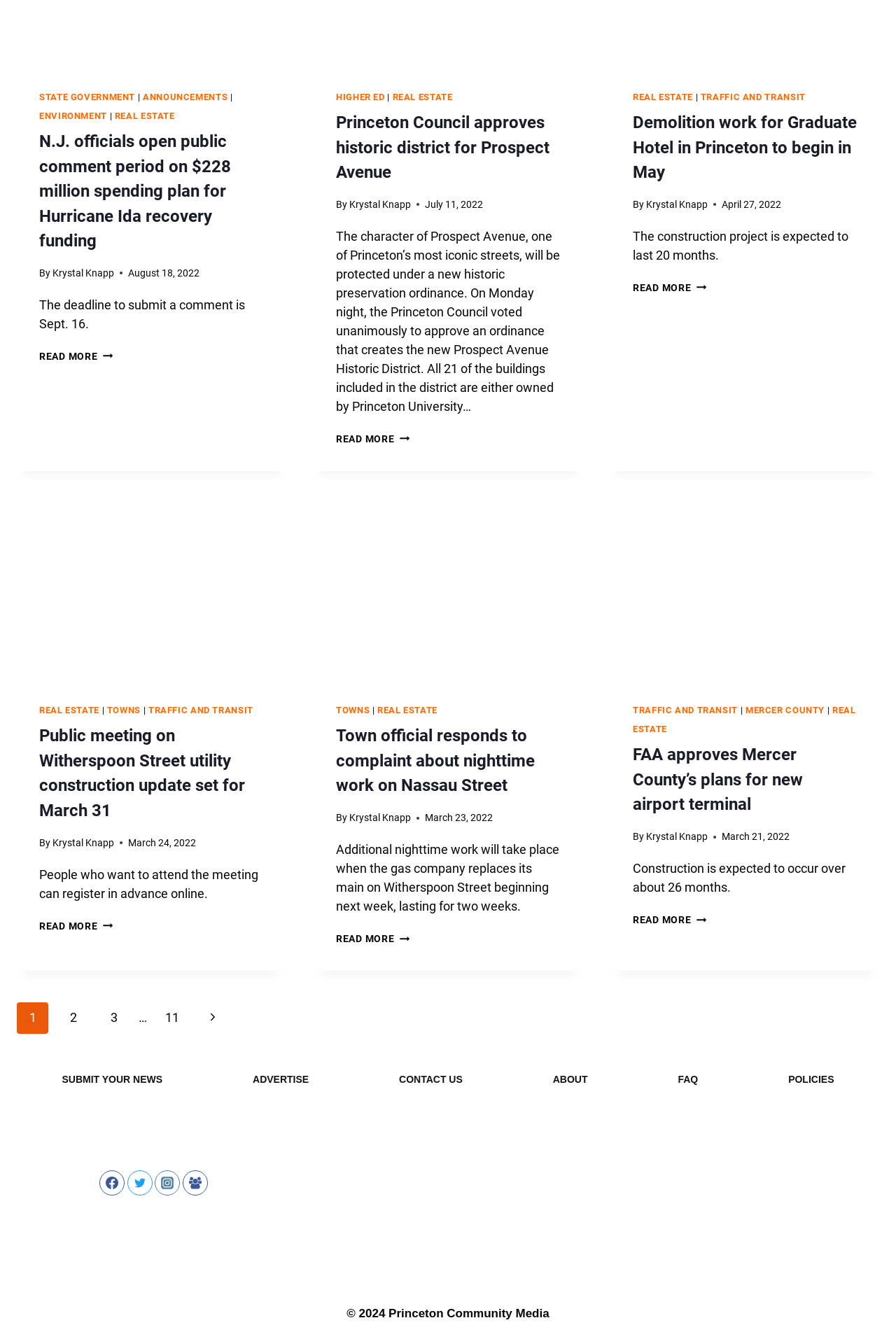Please identify the bounding box coordinates for the region that you need to click to follow this instruction: "Click on 'REAL ESTATE'".

[0.706, 0.069, 0.773, 0.077]